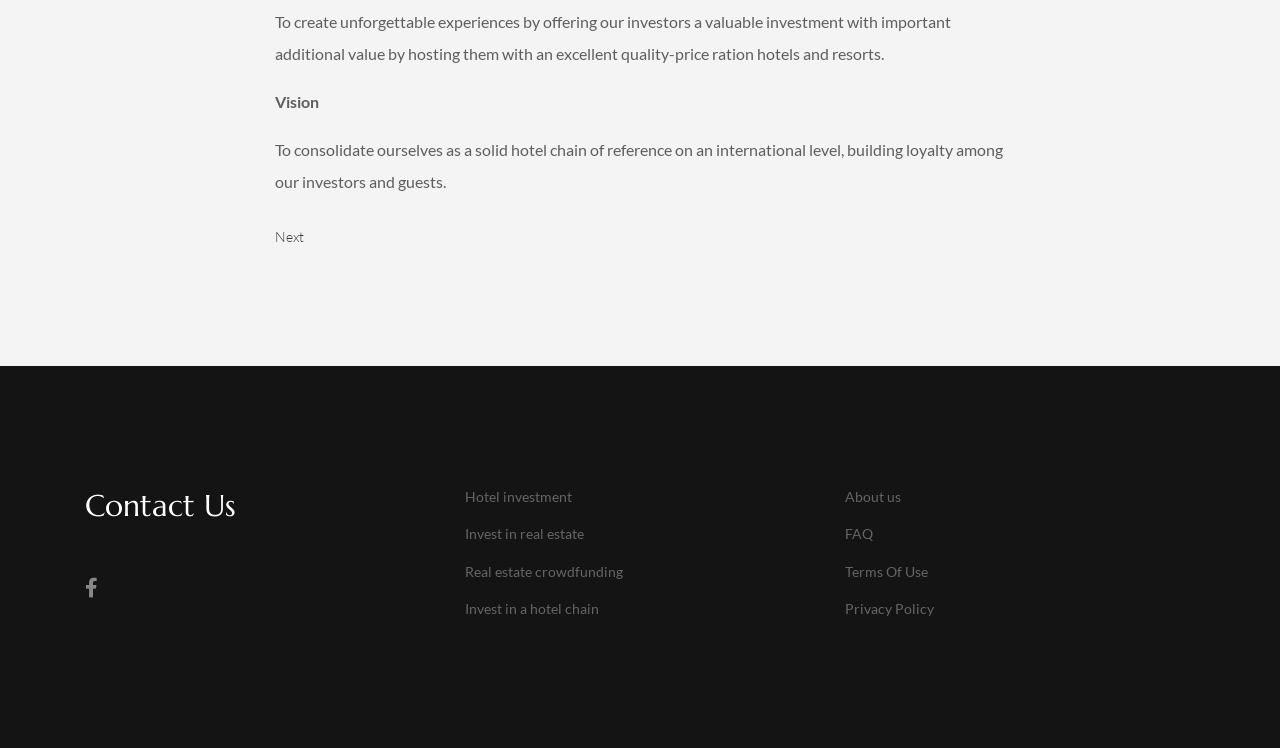How many social media links are there?
Examine the webpage screenshot and provide an in-depth answer to the question.

There is only one social media link, which is 'facebook', located at the bottom of the webpage in the 'Contact Us' section.